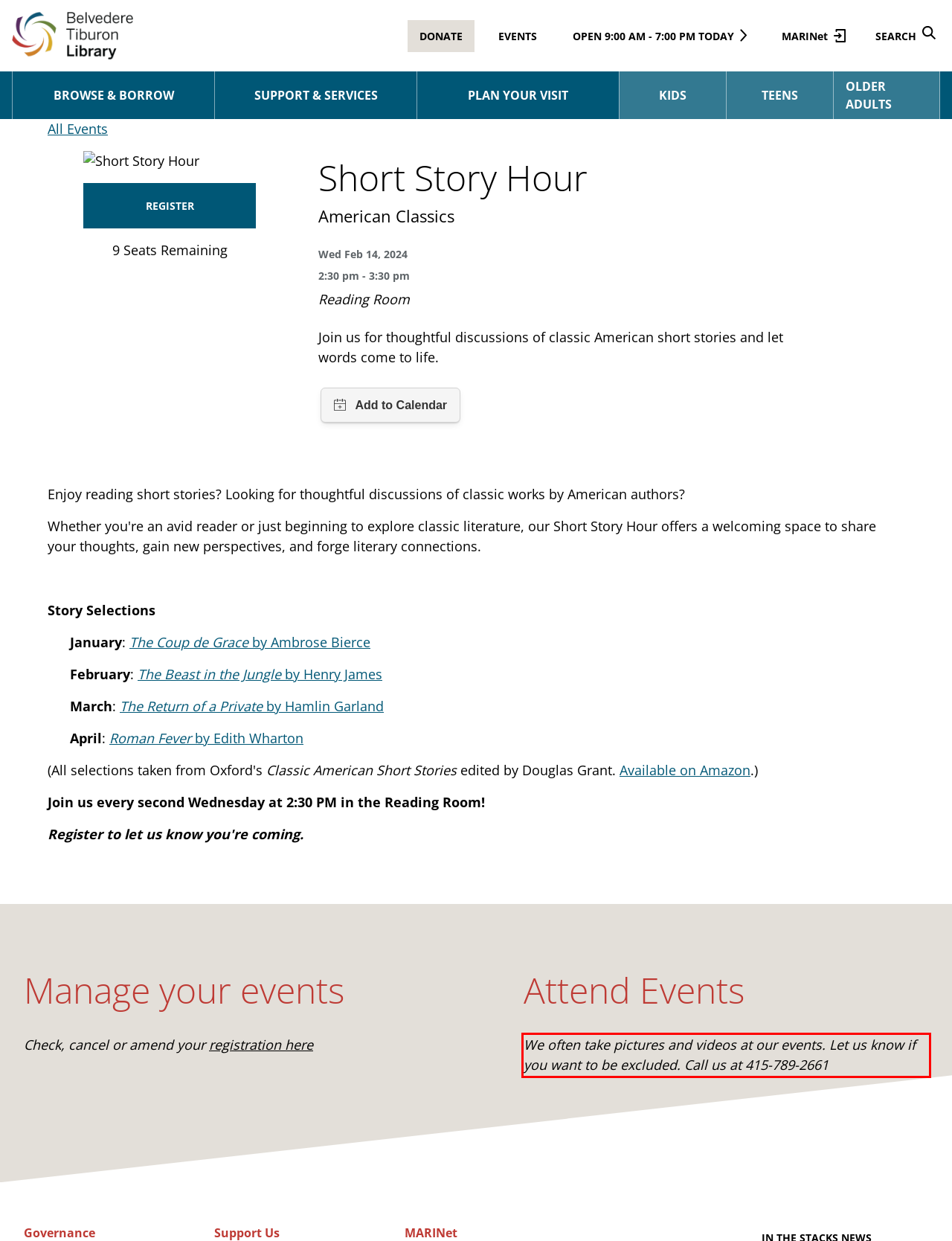Given a screenshot of a webpage with a red bounding box, please identify and retrieve the text inside the red rectangle.

We often take pictures and videos at our events. Let us know if you want to be excluded. Call us at 415-789-2661